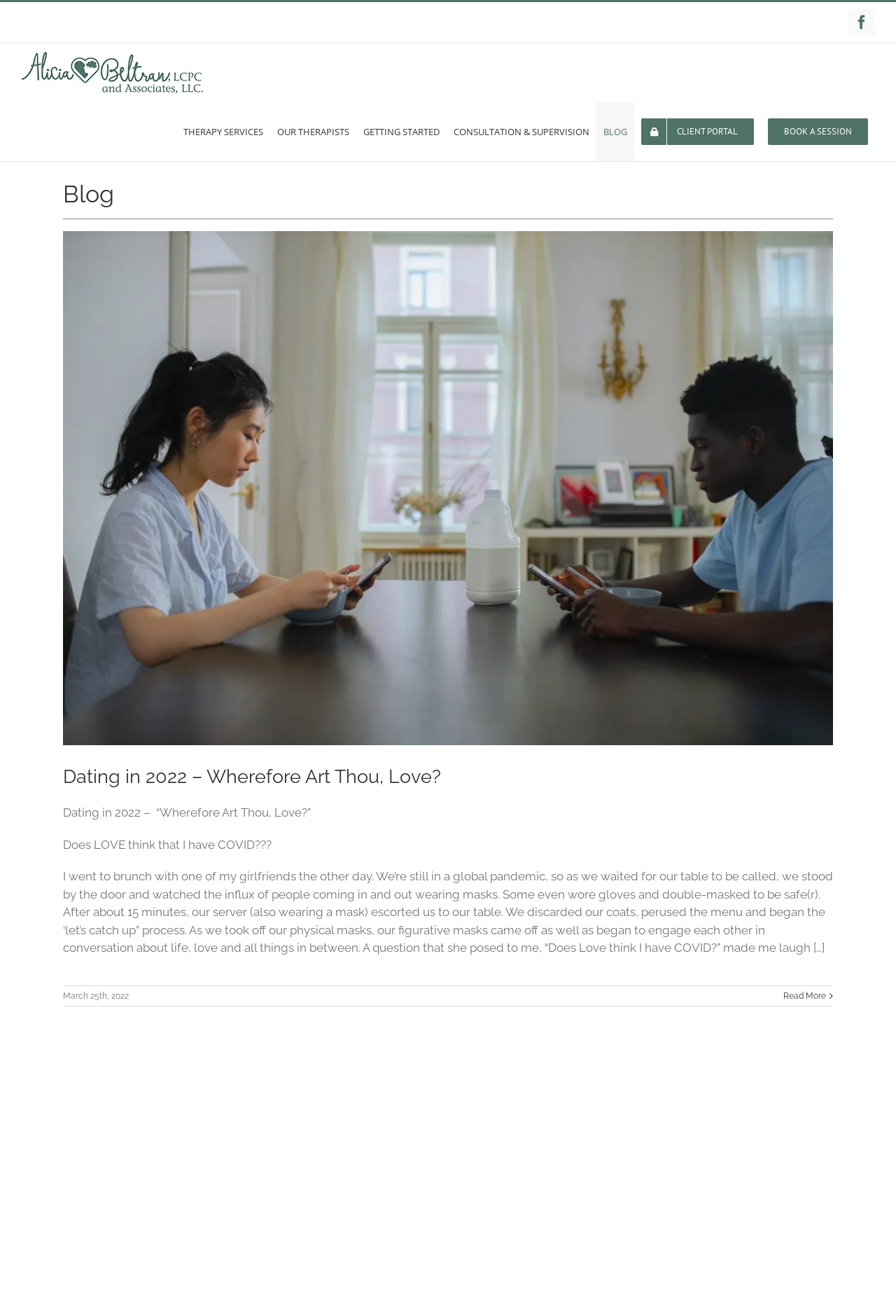Please respond in a single word or phrase: 
What is the title of the latest article?

Dating in 2022 – Wherefore Art Thou, Love?